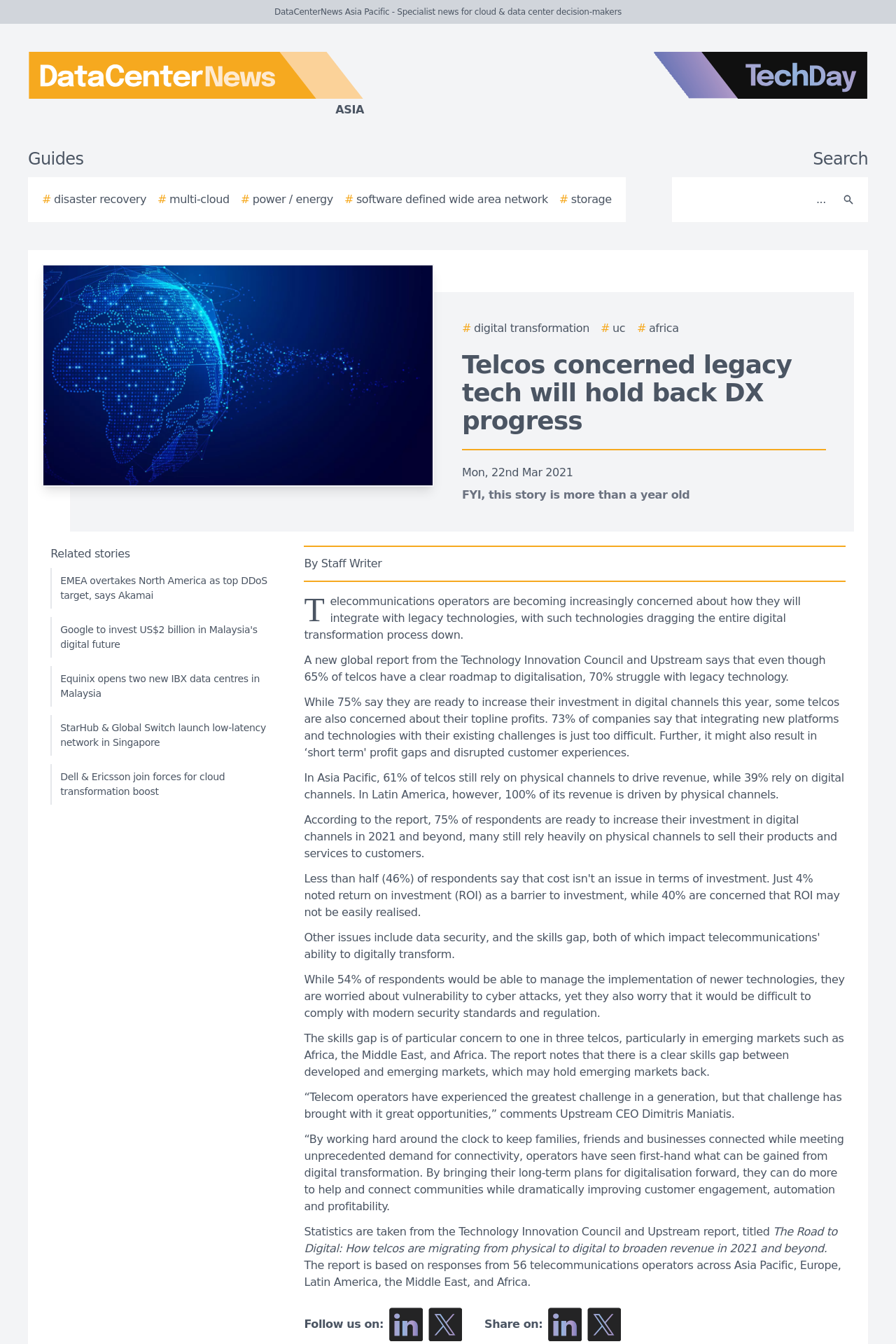Identify and provide the main heading of the webpage.

Telcos concerned legacy tech will hold back DX progress